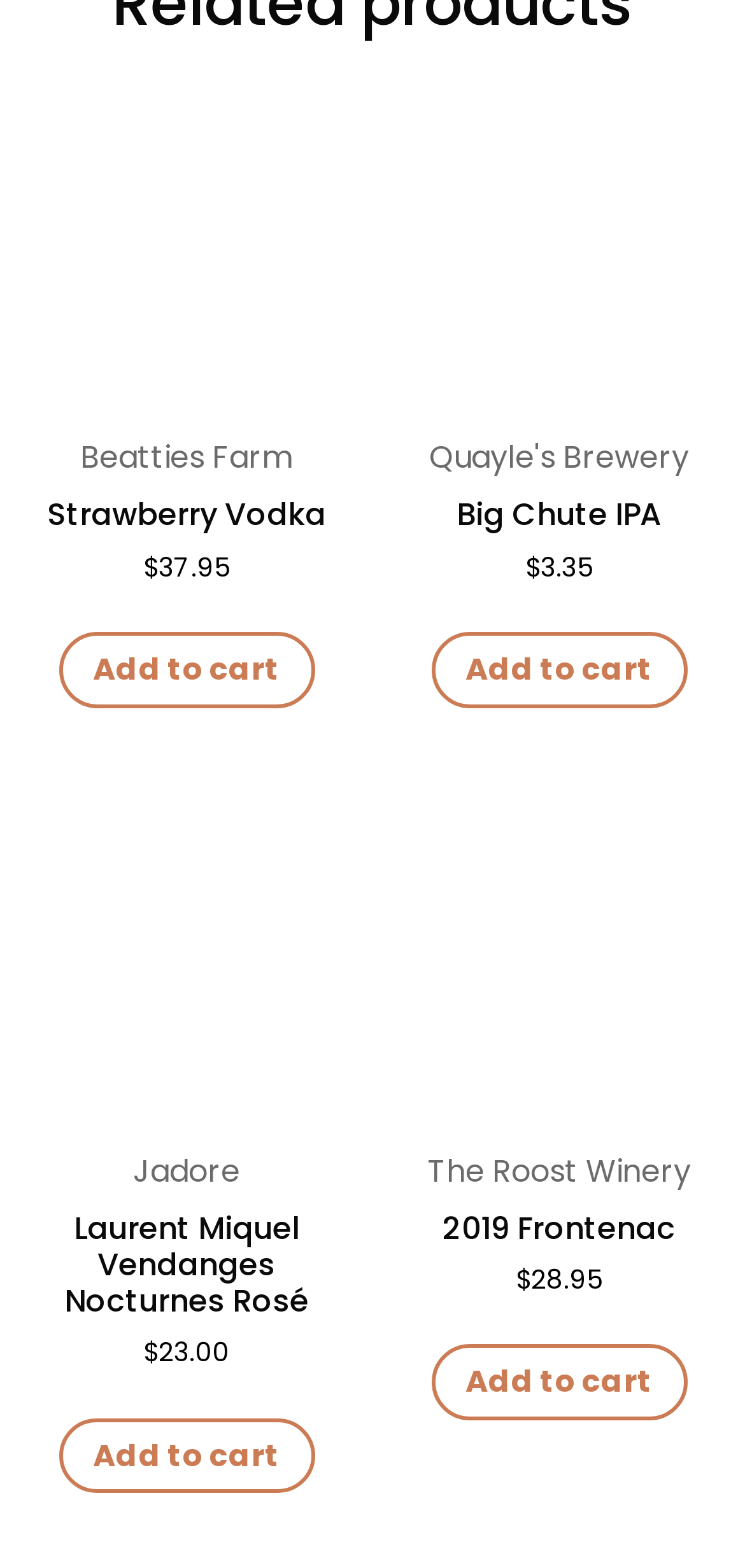Identify the bounding box coordinates of the element to click to follow this instruction: 'View Jadore'. Ensure the coordinates are four float values between 0 and 1, provided as [left, top, right, bottom].

[0.178, 0.733, 0.322, 0.761]